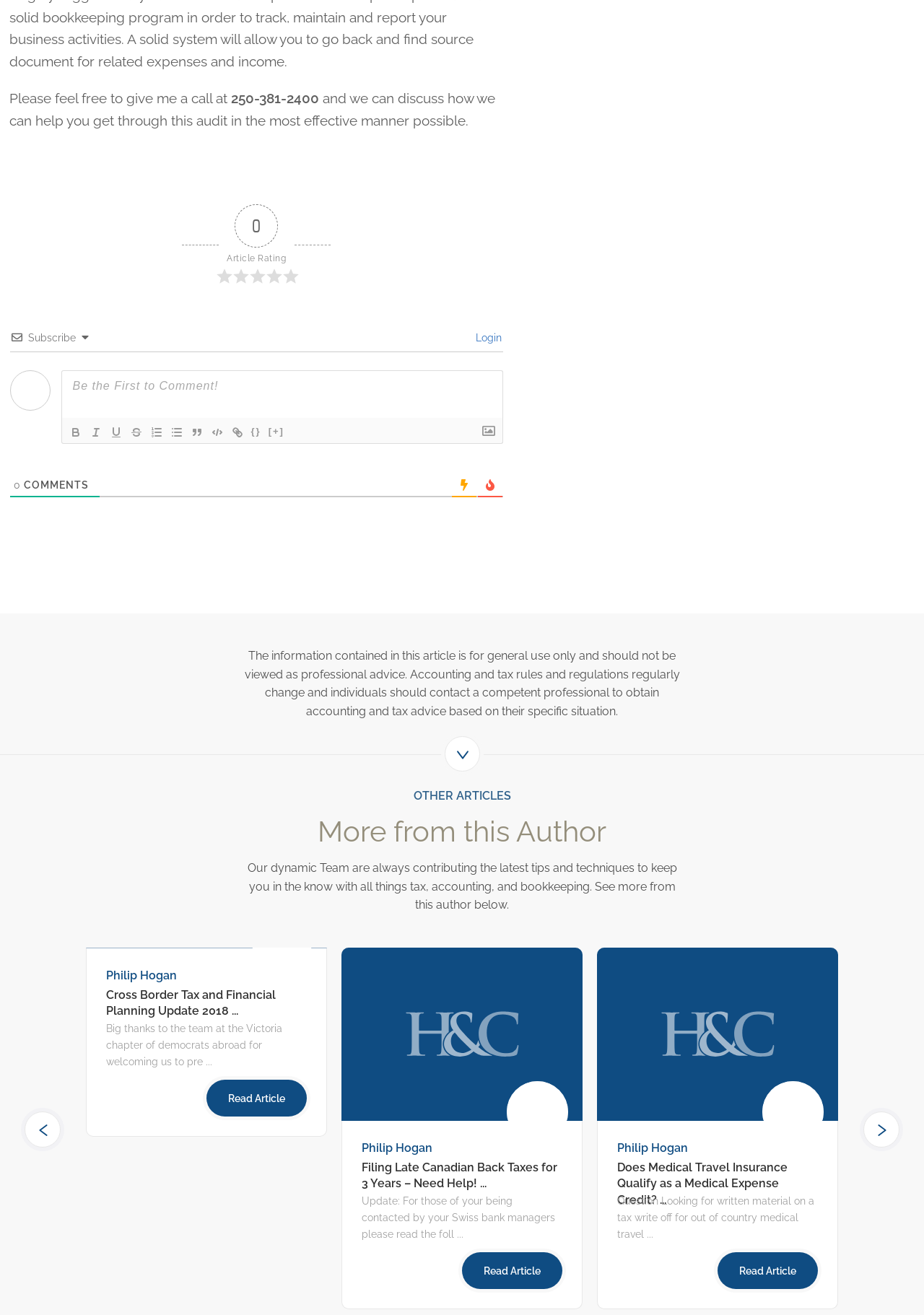Find the bounding box coordinates of the element you need to click on to perform this action: 'Click the 'Previous' button'. The coordinates should be represented by four float values between 0 and 1, in the format [left, top, right, bottom].

[0.027, 0.721, 0.105, 0.998]